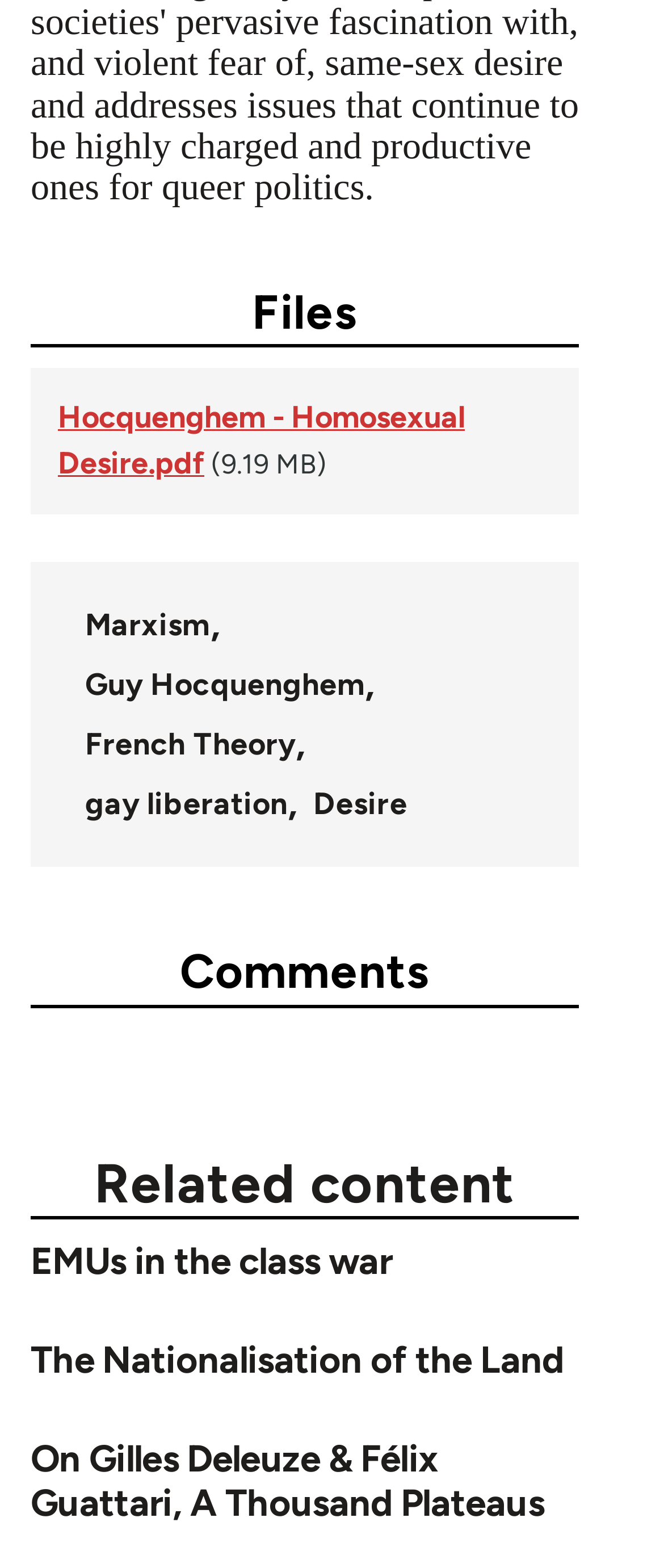Give a one-word or short phrase answer to this question: 
How many files are listed?

1